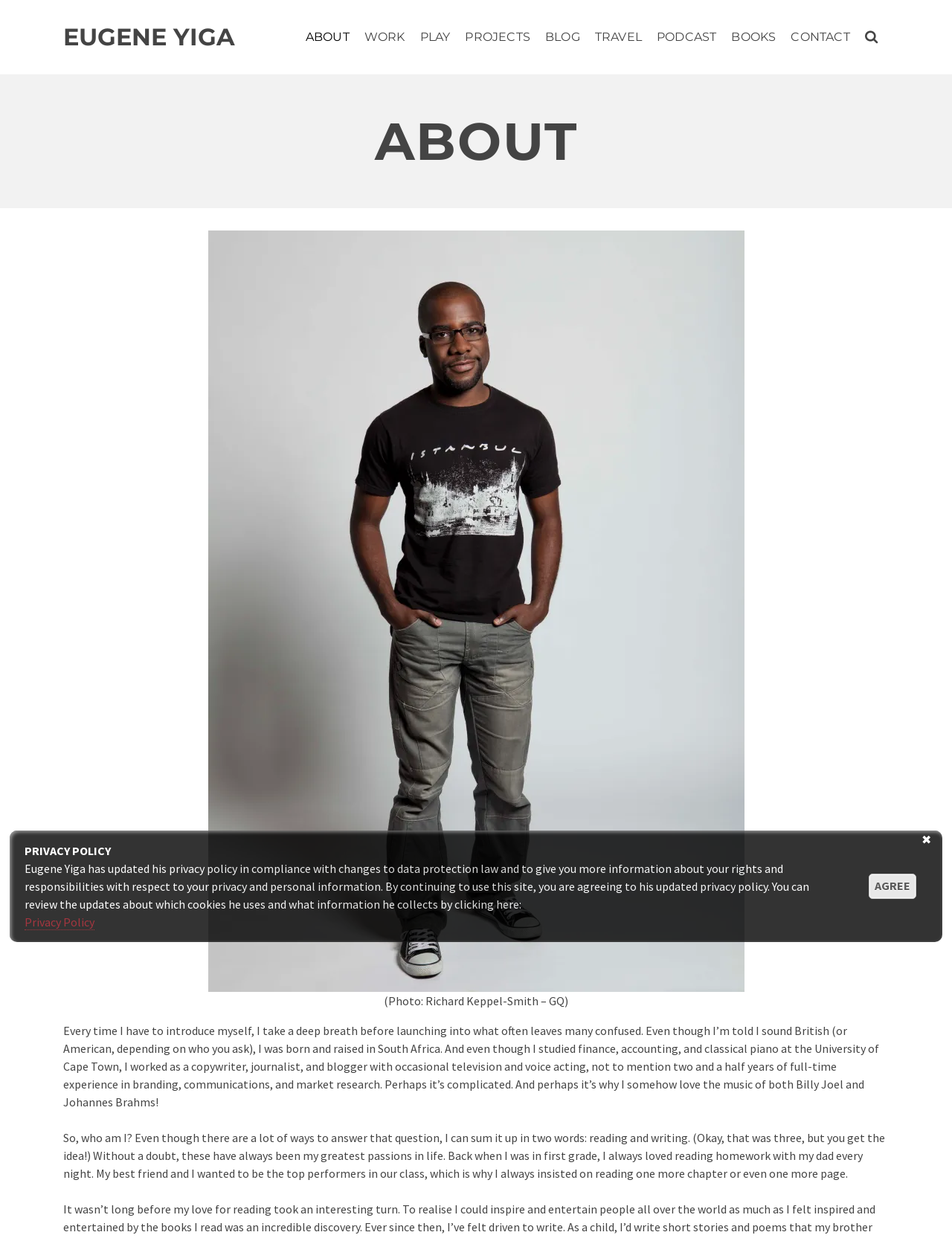What is the profession of the person in the photo?
Refer to the image and give a detailed answer to the query.

I inferred the answer by analyzing the static text content of the webpage, which mentions that the person 'worked as a copywriter, journalist, and blogger'. The photo is described by the caption 'Eugene Yiga', which suggests that the person in the photo is the same person being referred to in the text.